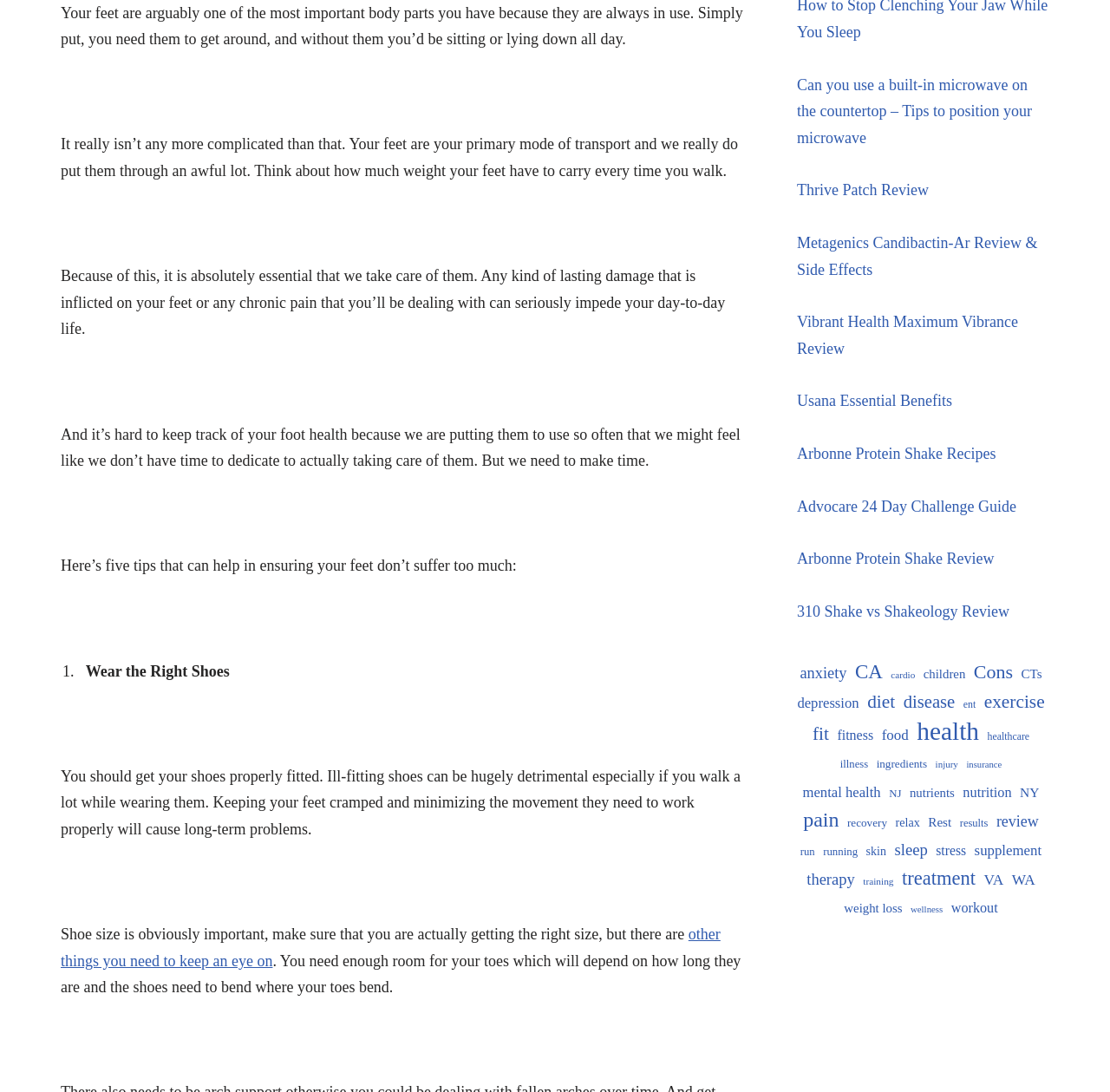What is the first tip for ensuring your feet don't suffer too much?
Please respond to the question with a detailed and thorough explanation.

The webpage provides five tips for ensuring your feet don't suffer too much, and the first tip is to wear the right shoes, which involves getting your shoes properly fitted and ensuring enough room for your toes.